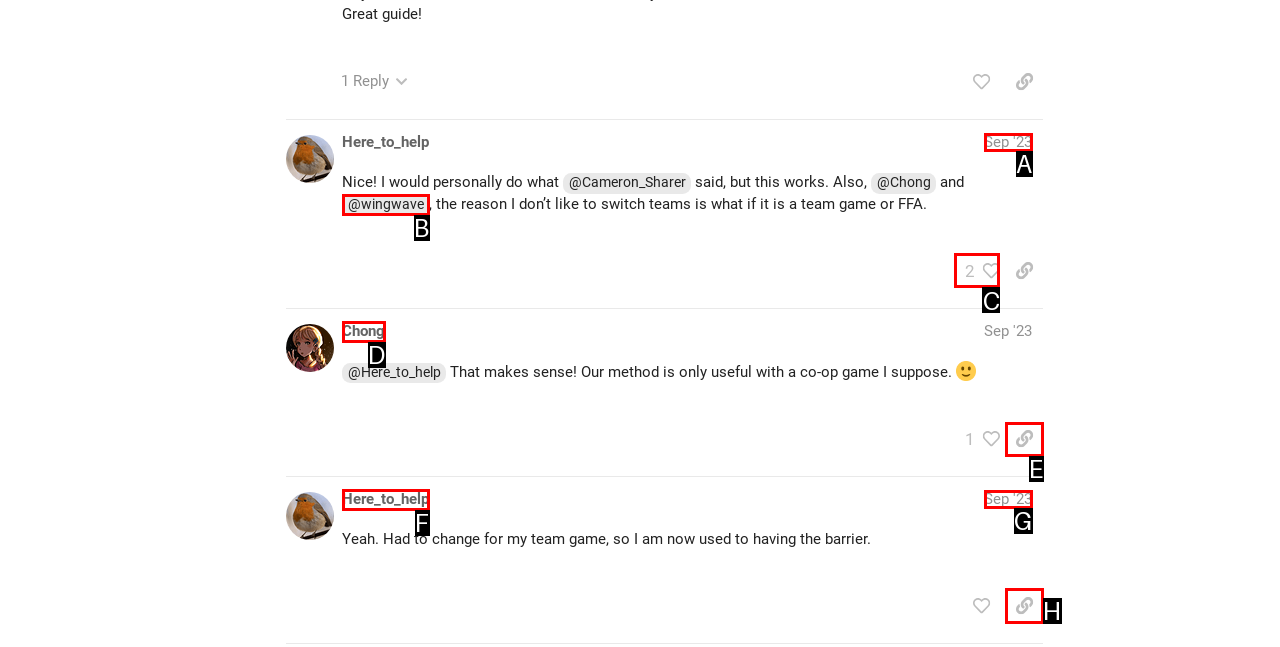Which UI element's letter should be clicked to achieve the task: View people who liked this post
Provide the letter of the correct choice directly.

C